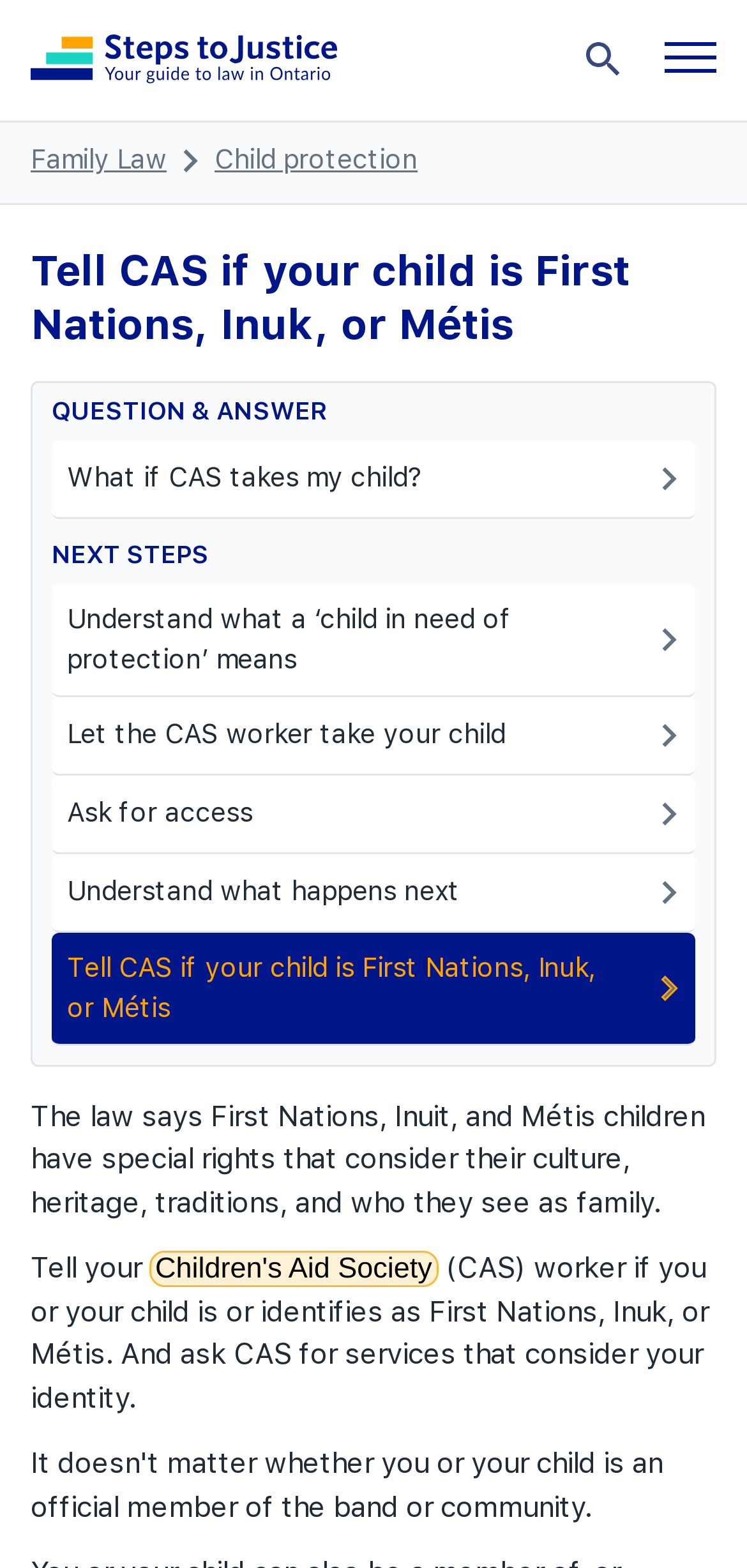What is the purpose of the 'breadcrumbs' navigation?
Please ensure your answer to the question is detailed and covers all necessary aspects.

The 'breadcrumbs' navigation is used to show the user's navigation path, allowing them to easily go back to previous pages. In this case, it shows the path from 'Family Law' to 'Child protection'.